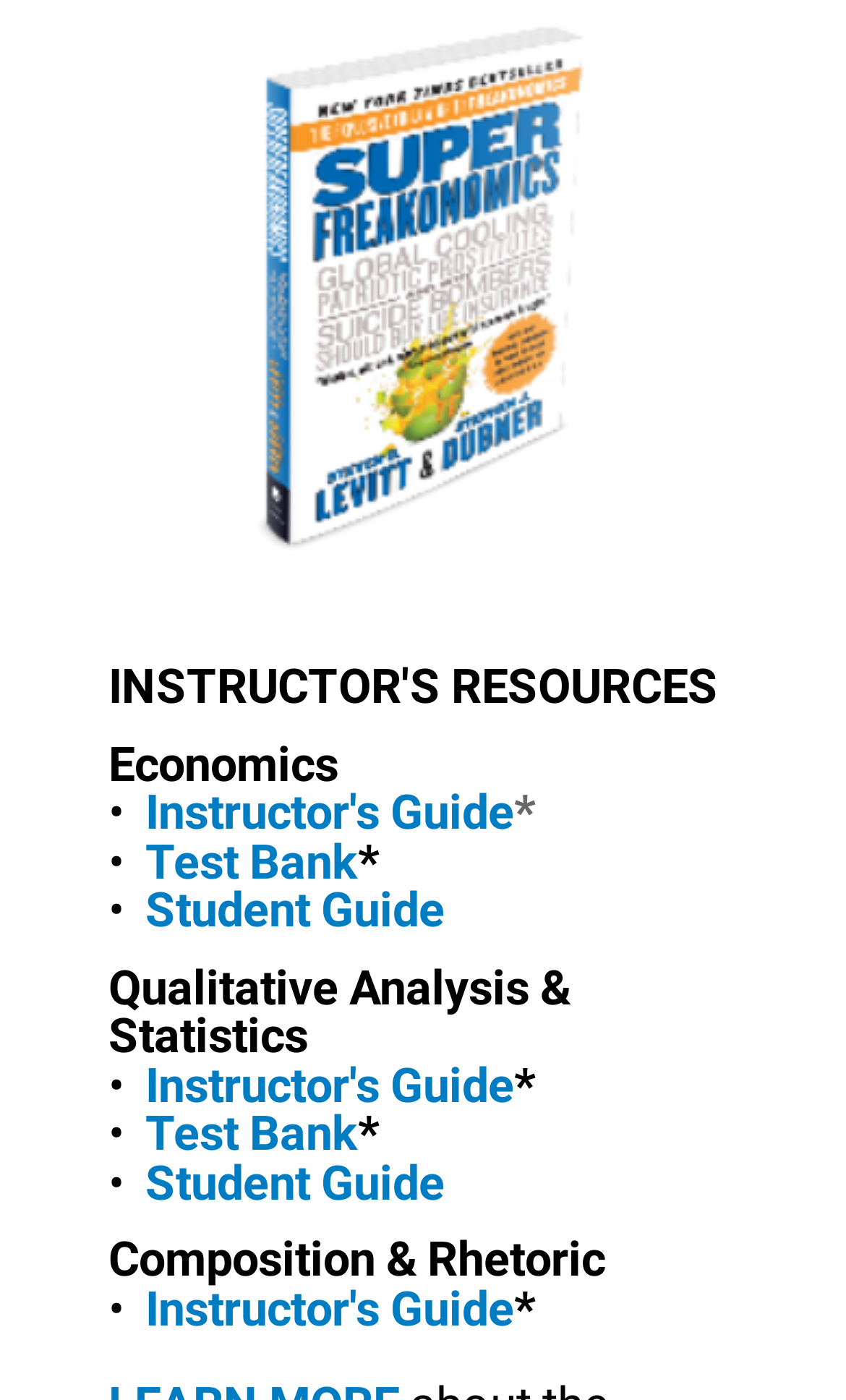Provide a short, one-word or phrase answer to the question below:
What is the third option available for the subject 'Economics'?

Student Guide